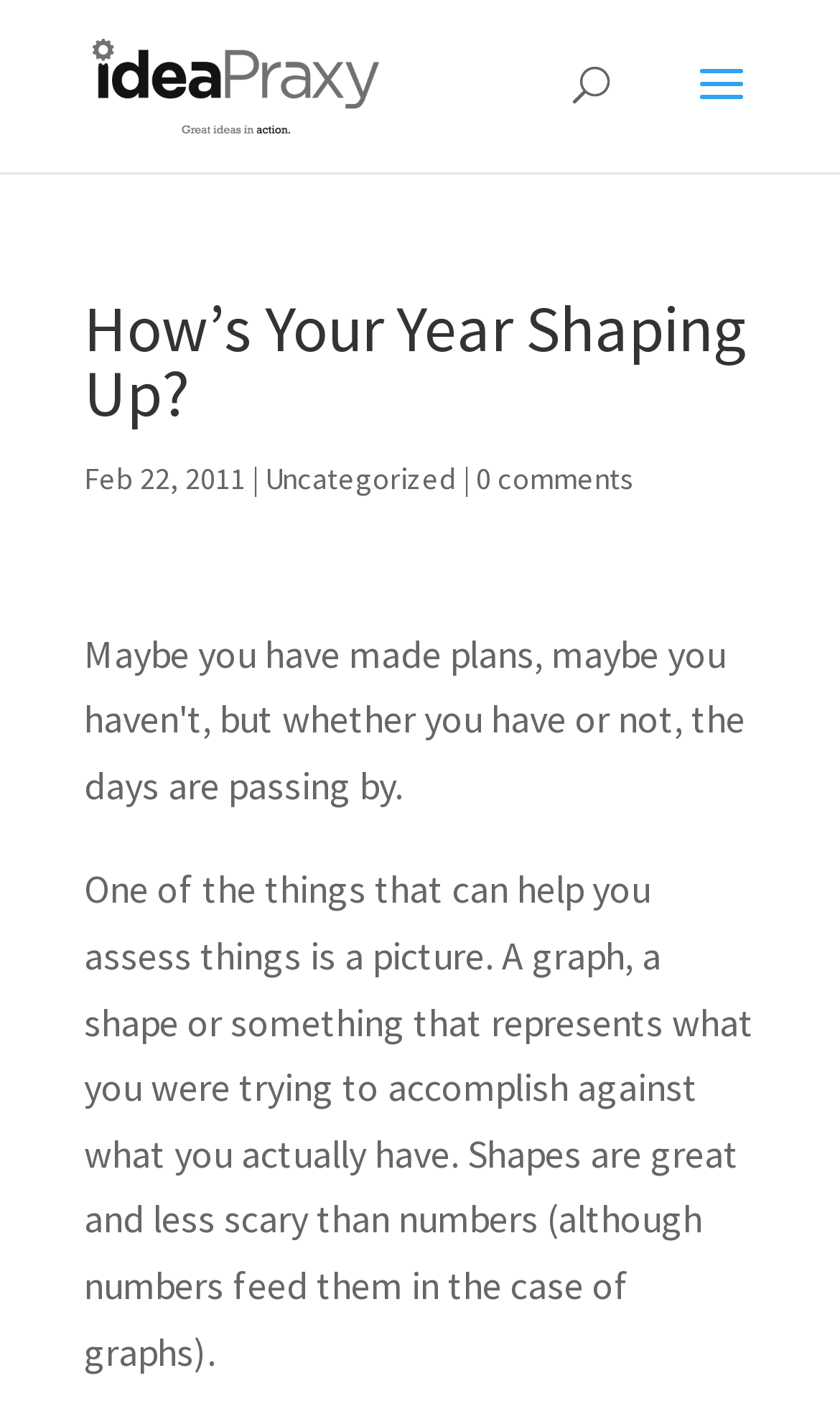Give a comprehensive overview of the webpage, including key elements.

The webpage appears to be a blog post titled "How's Your Year Shaping Up?" from ideapraxy.com. At the top-left corner, there is a link to the website's homepage, accompanied by a small image of the website's logo. 

Below the title, there is a search bar that spans across the top of the page. 

The main content of the page is divided into sections. The first section contains the title "How's Your Year Shaping Up?" in a large font, followed by the date "Feb 22, 2011" and a category label "Uncategorized" on the same line, with a "0 comments" link at the far right. 

The main article begins below this section, occupying most of the page. The text discusses the importance of visualizing progress, using shapes and graphs to assess accomplishments.